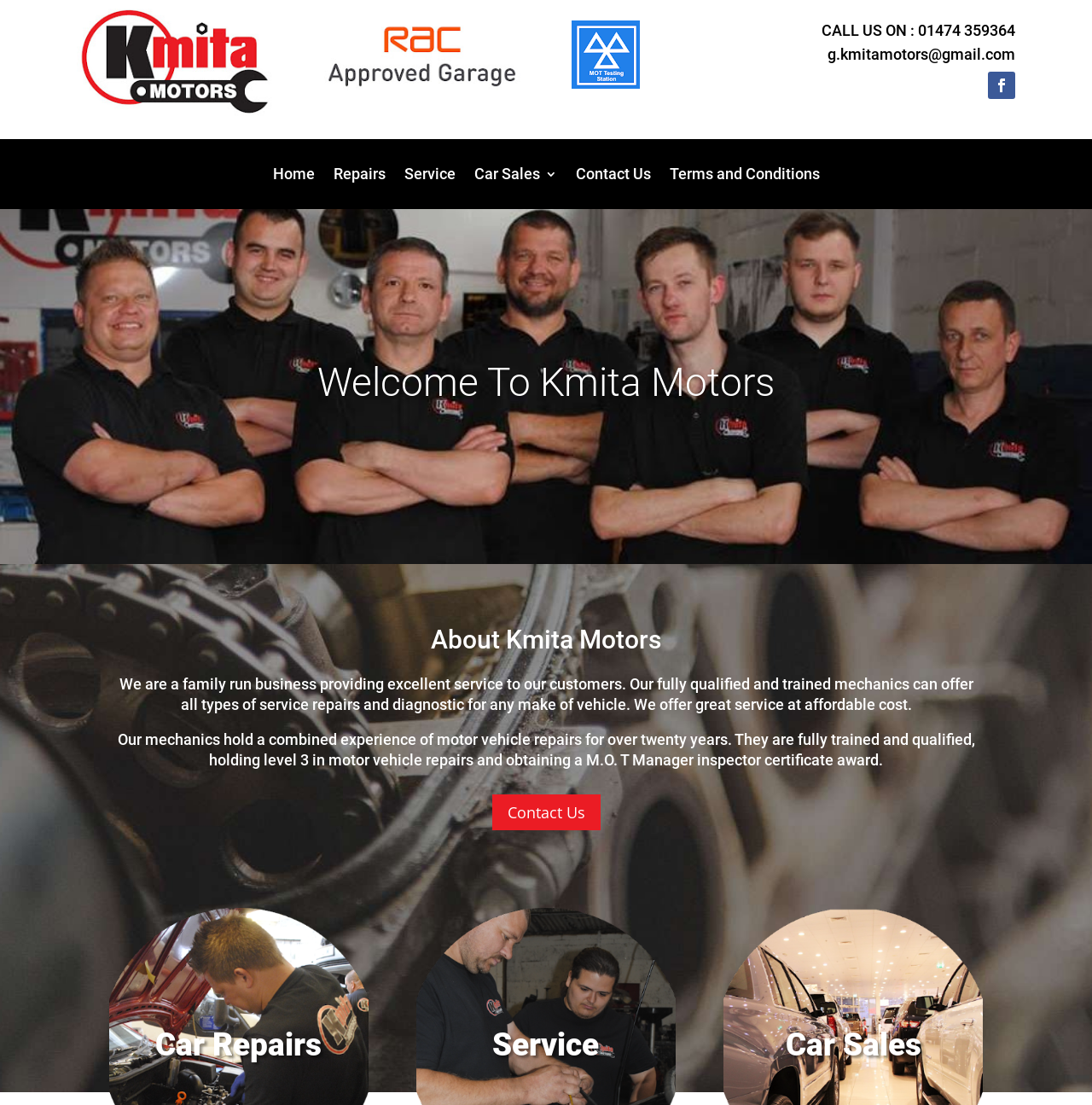Respond with a single word or phrase to the following question:
How many links are in the main menu?

6